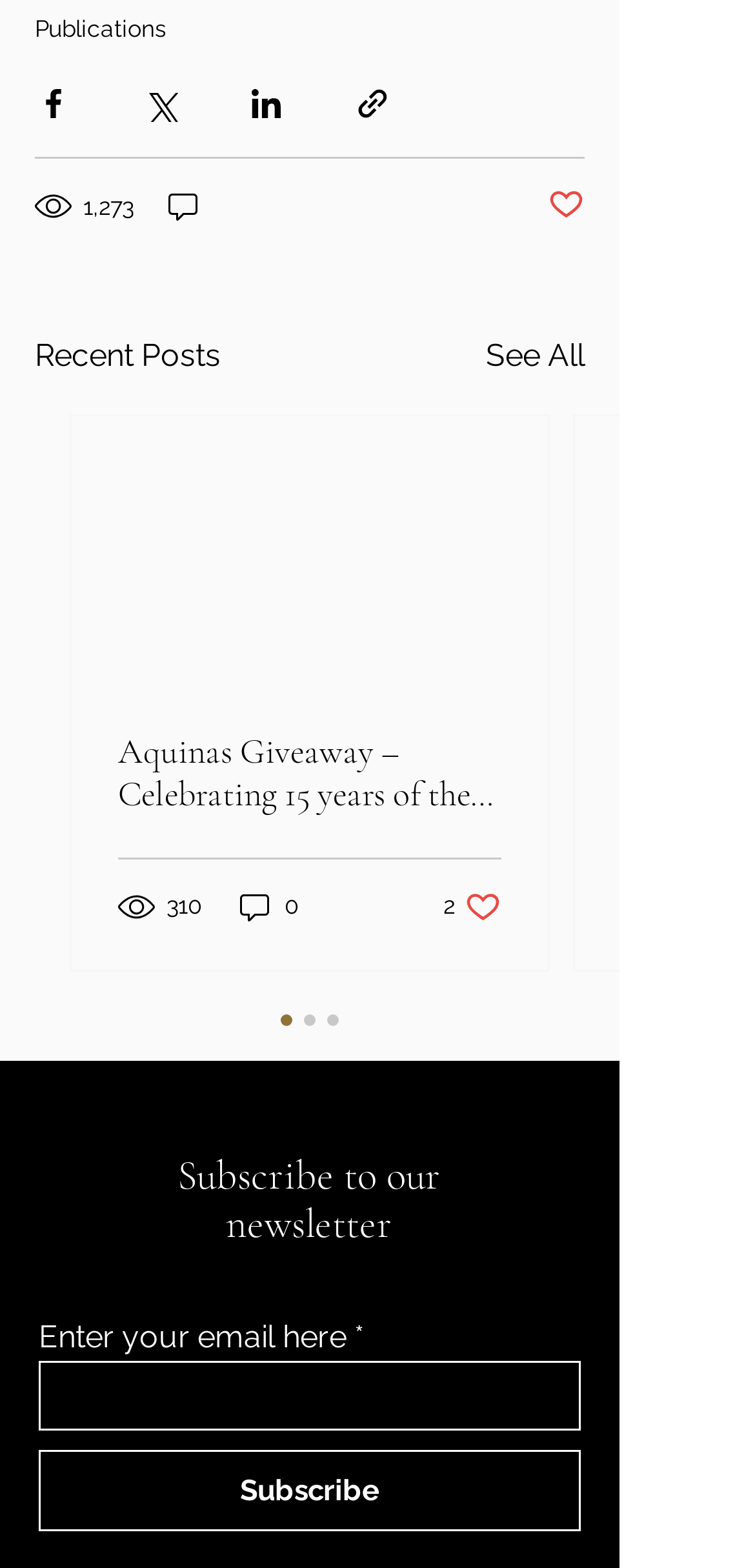Is the first post marked as liked?
Answer the question with a single word or phrase derived from the image.

No